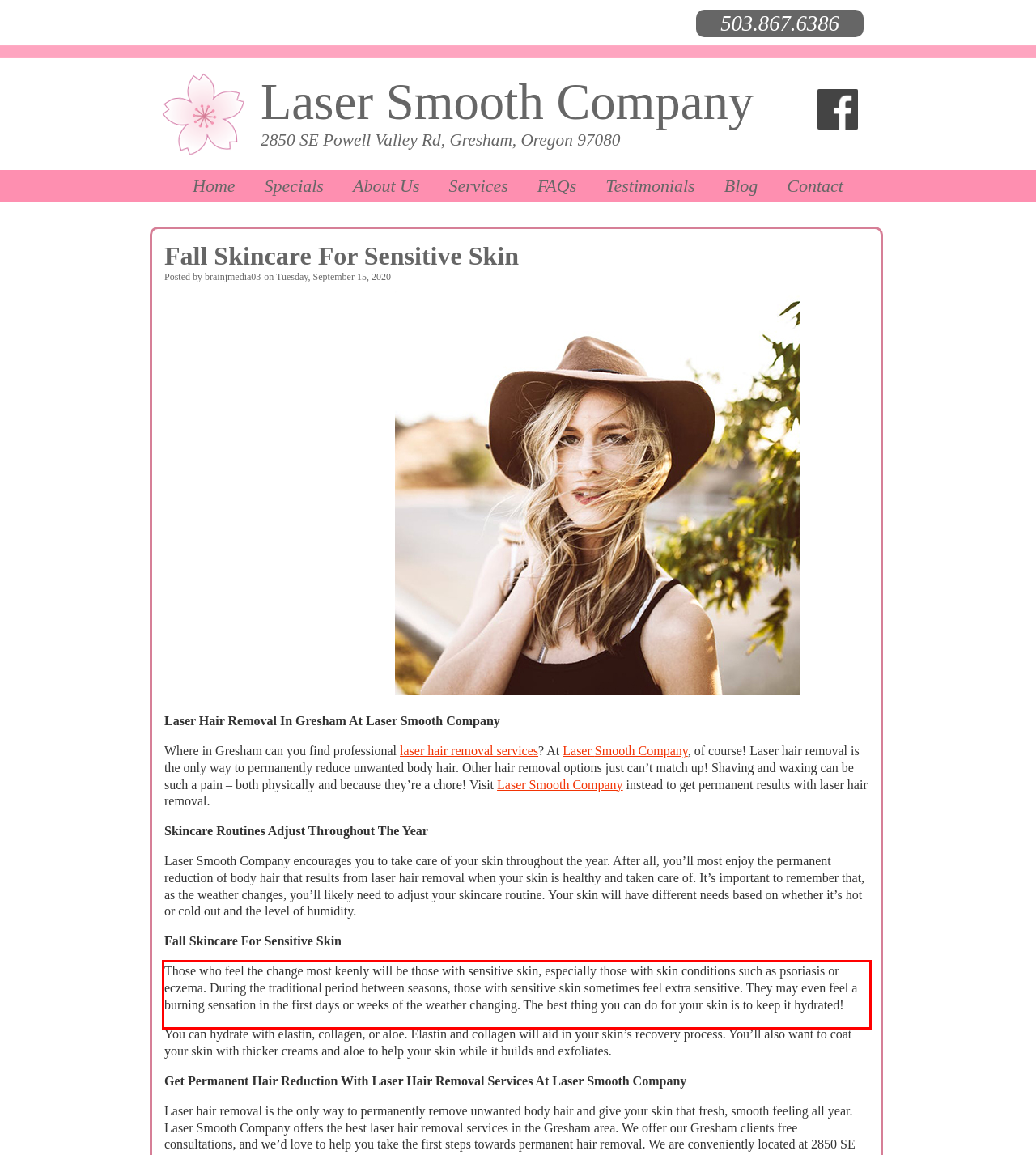Within the provided webpage screenshot, find the red rectangle bounding box and perform OCR to obtain the text content.

Those who feel the change most keenly will be those with sensitive skin, especially those with skin conditions such as psoriasis or eczema. During the traditional period between seasons, those with sensitive skin sometimes feel extra sensitive. They may even feel a burning sensation in the first days or weeks of the weather changing. The best thing you can do for your skin is to keep it hydrated!